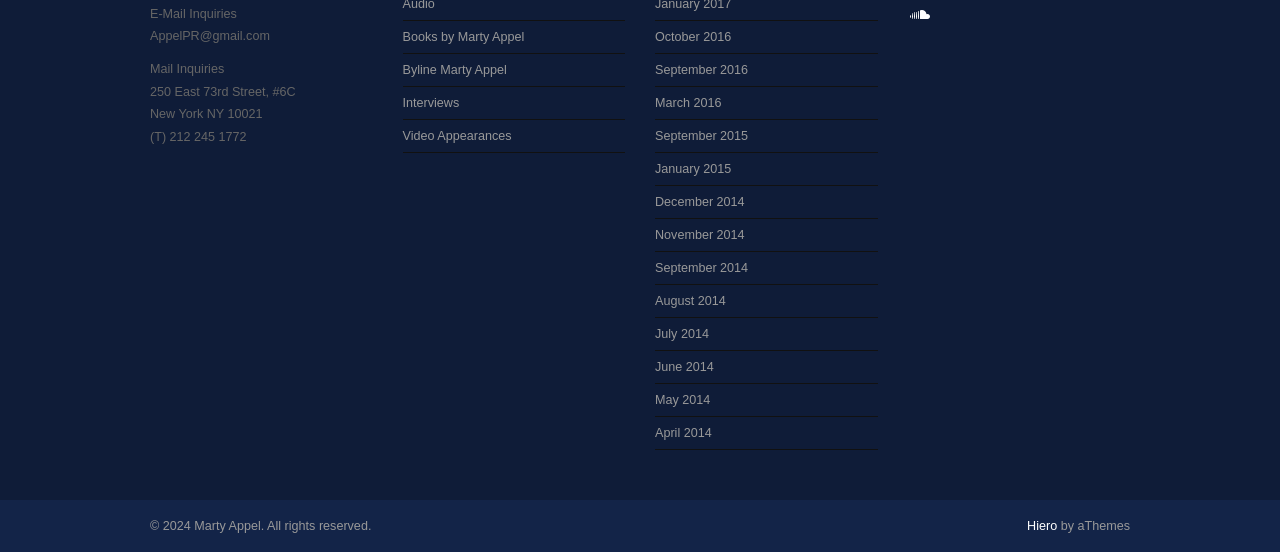What is the address of Marty Appel?
Provide a detailed answer to the question, using the image to inform your response.

The address of Marty Appel can be found in the top section of the webpage, where the contact information is listed. It is '250 East 73rd Street, #6C, New York NY 10021'.